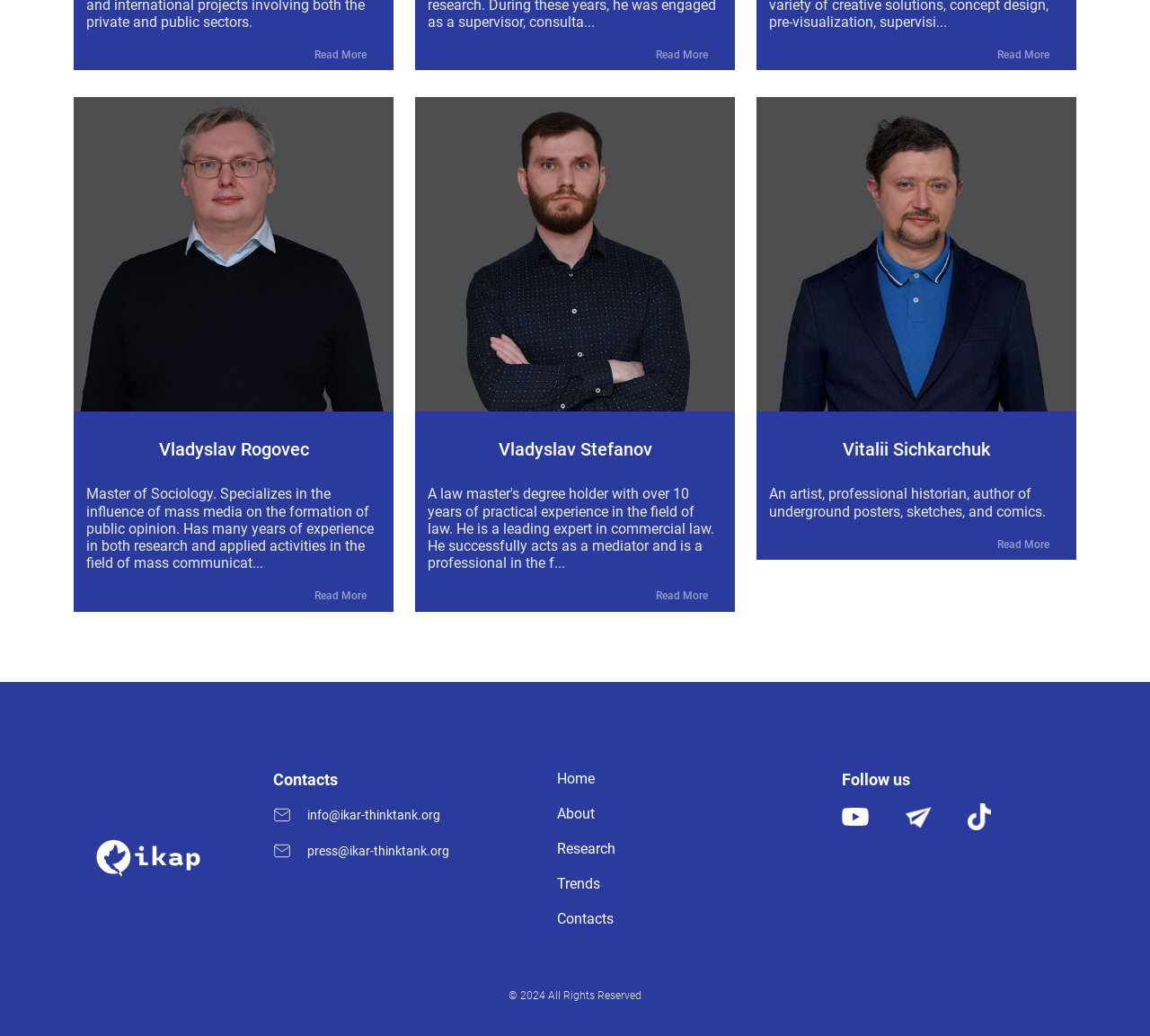Please determine the bounding box coordinates of the clickable area required to carry out the following instruction: "Click the logo". The coordinates must be four float numbers between 0 and 1, represented as [left, top, right, bottom].

None